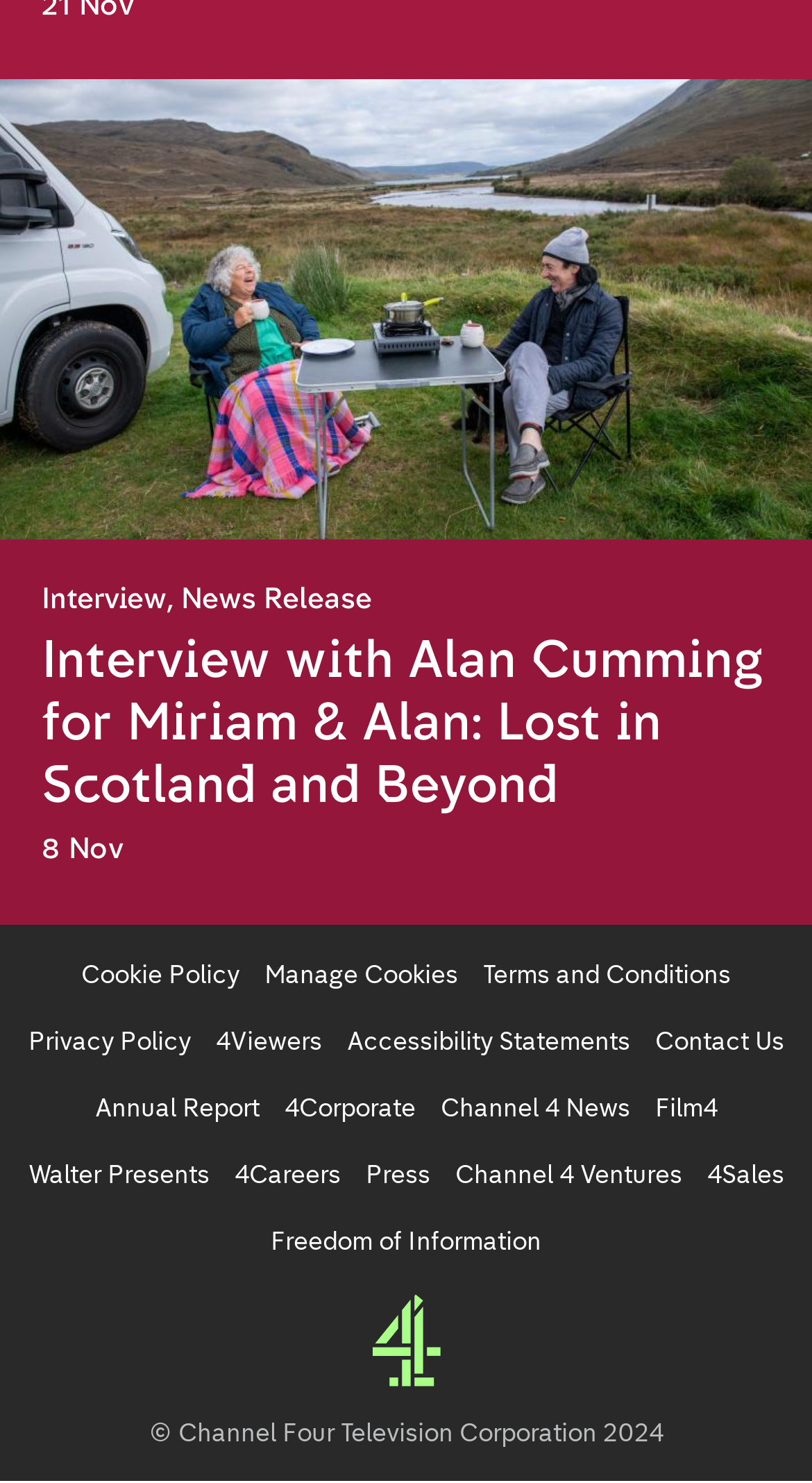Provide the bounding box coordinates of the section that needs to be clicked to accomplish the following instruction: "Contact Us."

[0.806, 0.691, 0.965, 0.712]